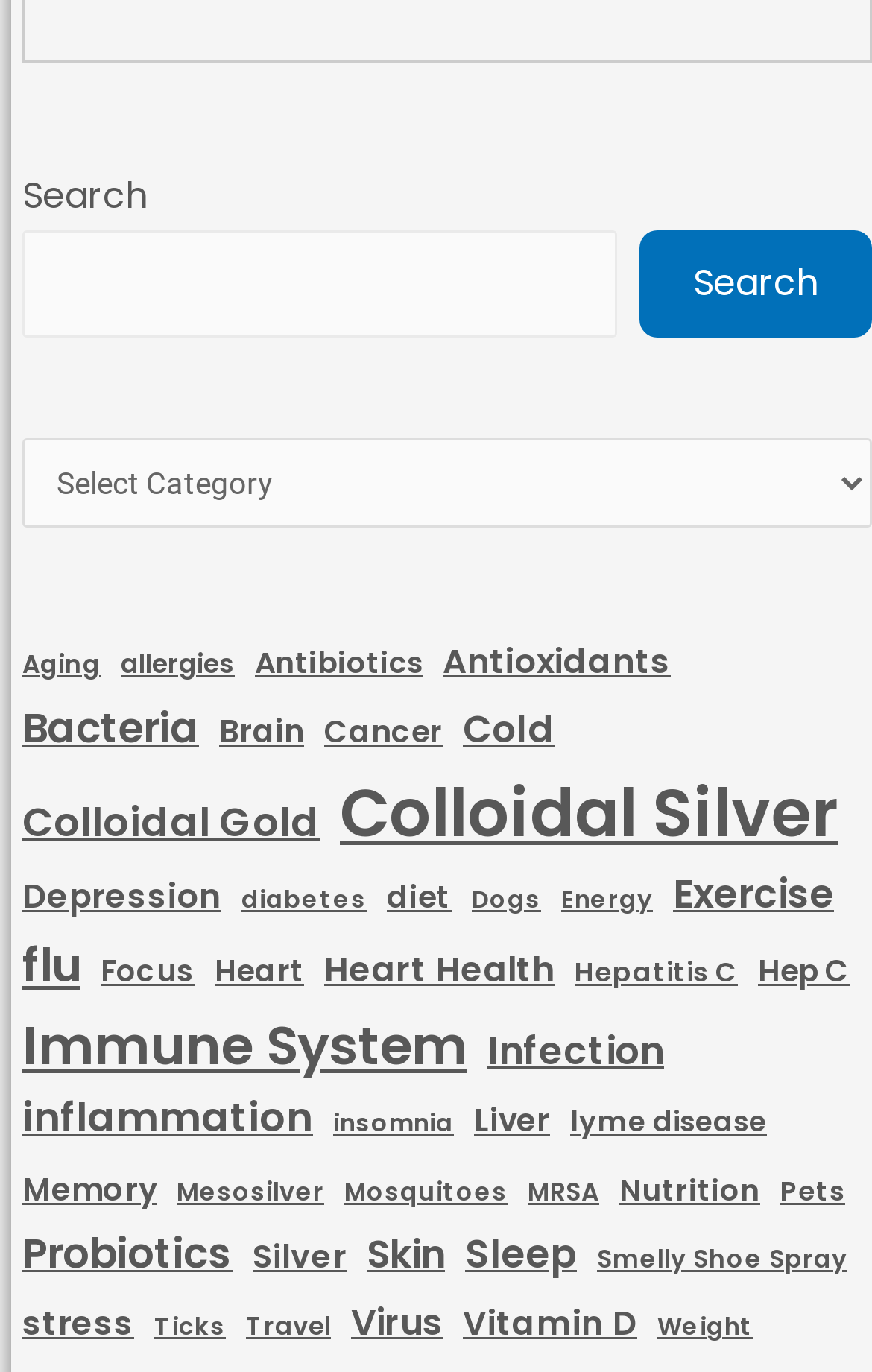Is there a category related to pets?
Please provide a detailed answer to the question.

I searched through the links under the 'Categories' combobox and found a category called 'Pets' with 65 items.